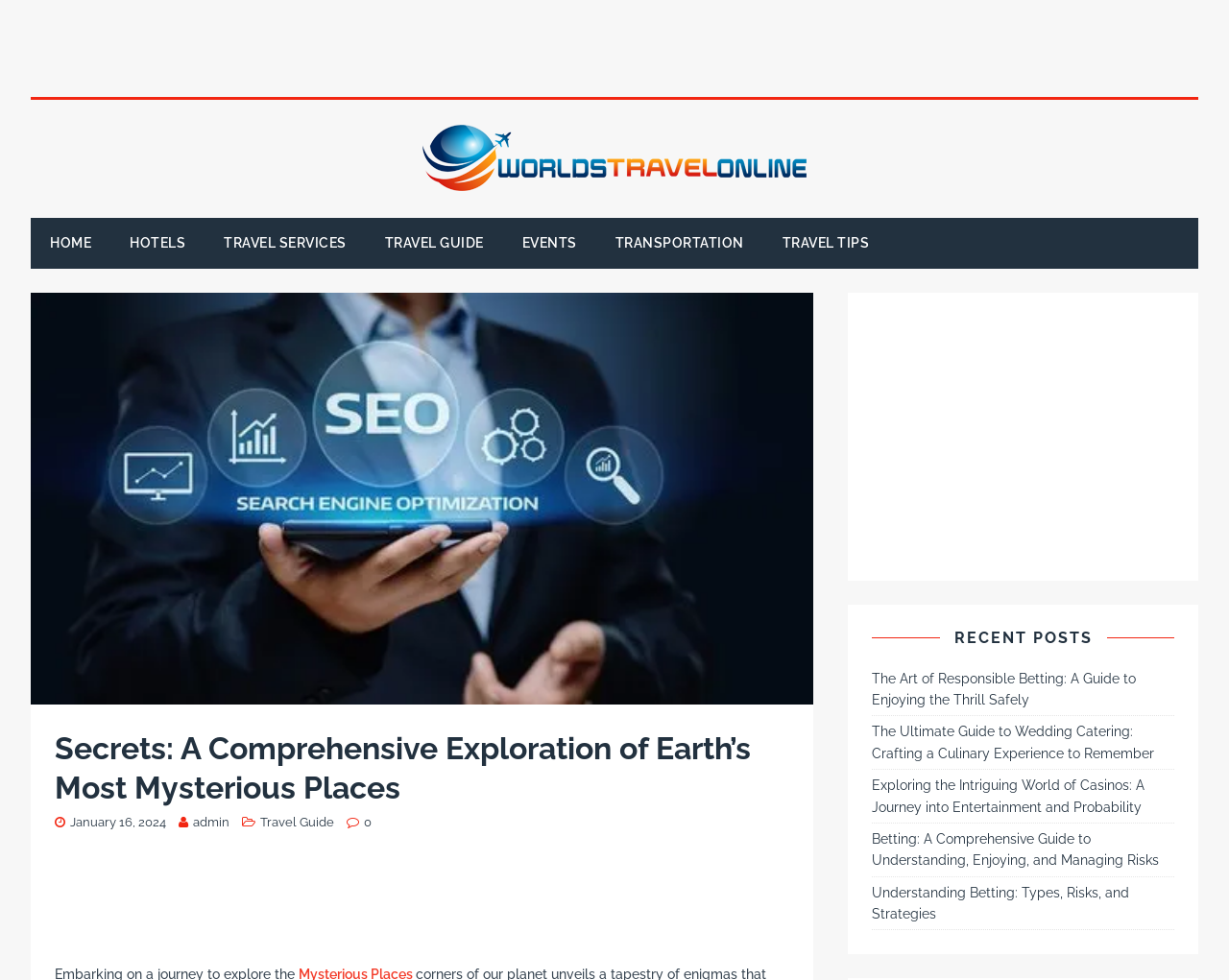What is the author of the latest article?
Provide an in-depth answer to the question, covering all aspects.

I looked at the author's name mentioned next to the date, which is admin.